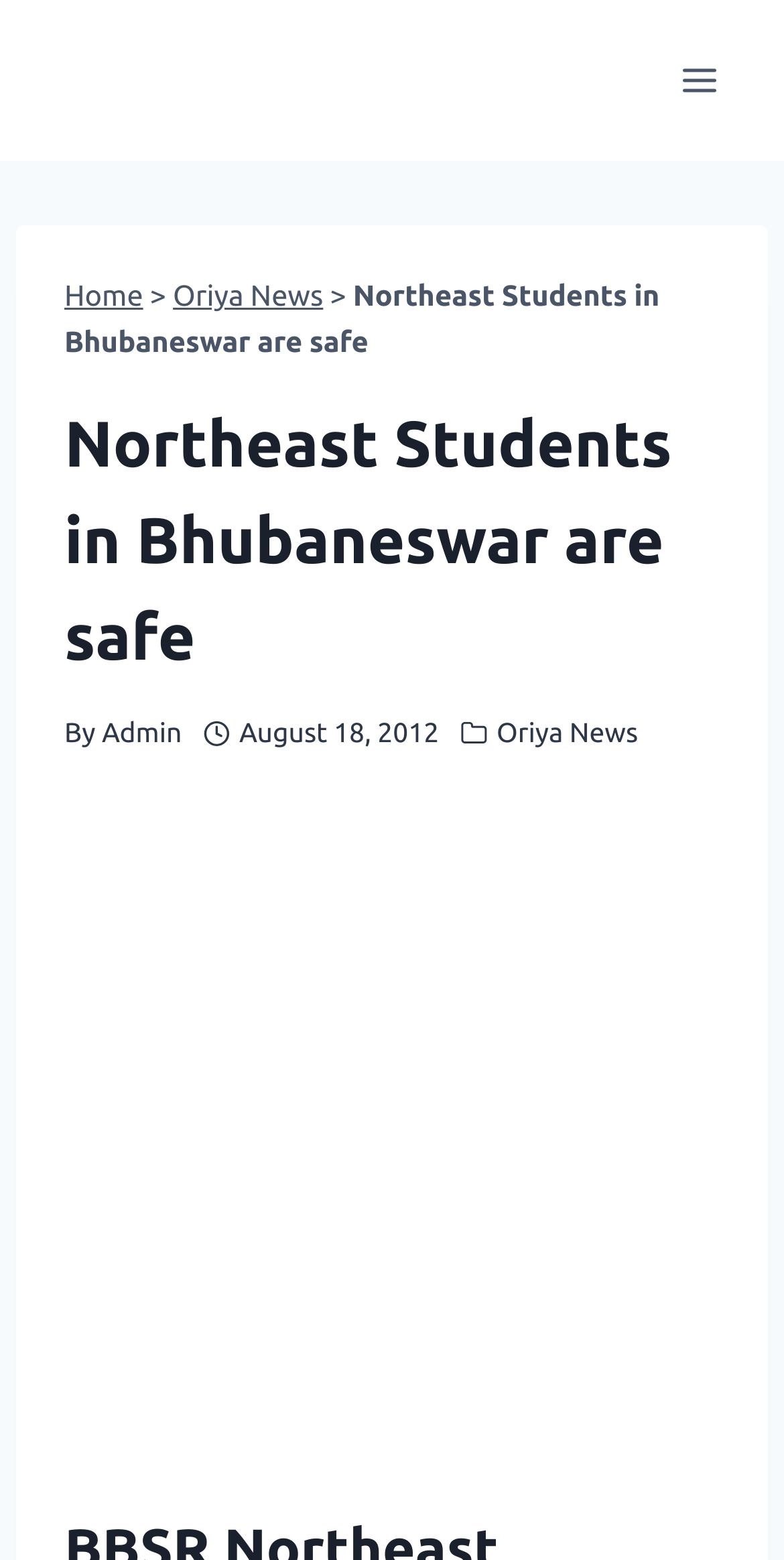Locate the primary heading on the webpage and return its text.

Northeast Students in Bhubaneswar are safe